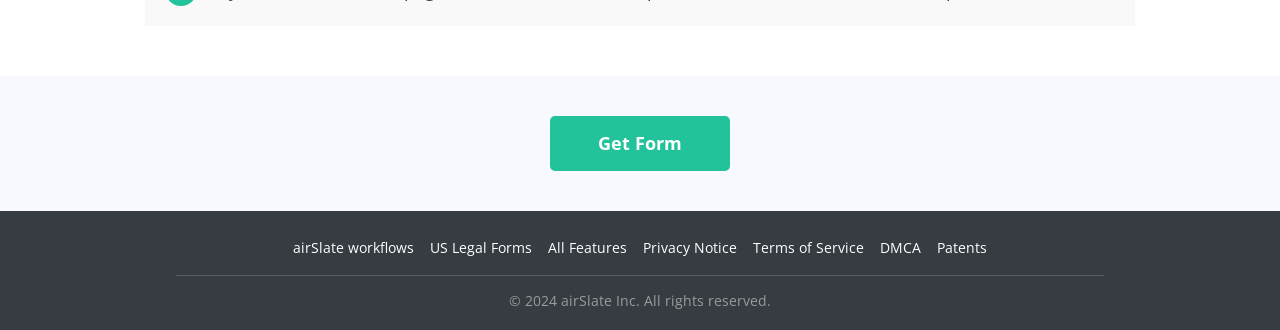Identify the bounding box coordinates for the region of the element that should be clicked to carry out the instruction: "Learn about All Features". The bounding box coordinates should be four float numbers between 0 and 1, i.e., [left, top, right, bottom].

[0.428, 0.721, 0.49, 0.779]